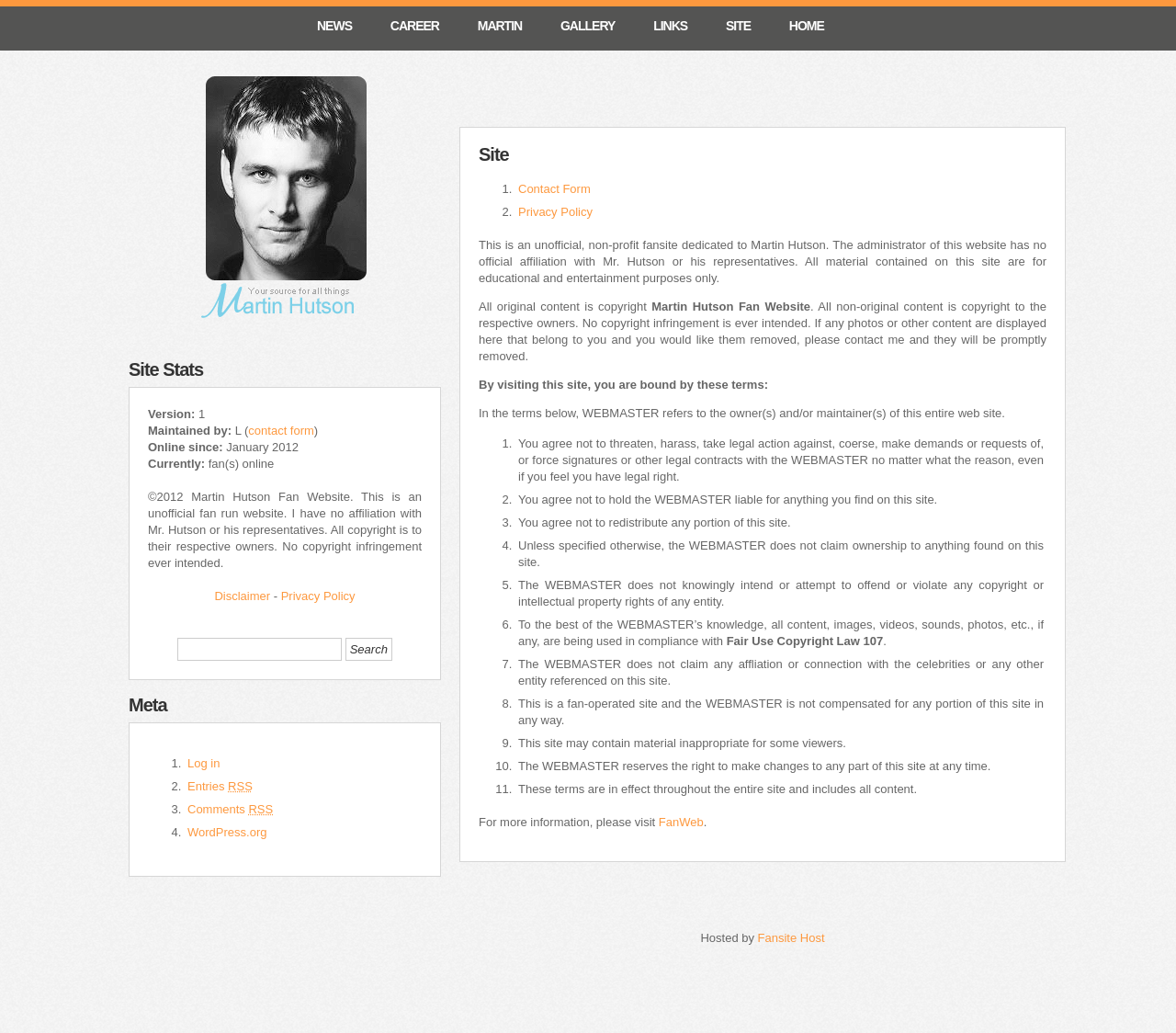Use one word or a short phrase to answer the question provided: 
Who is the target of this fan website?

Martin Hutson